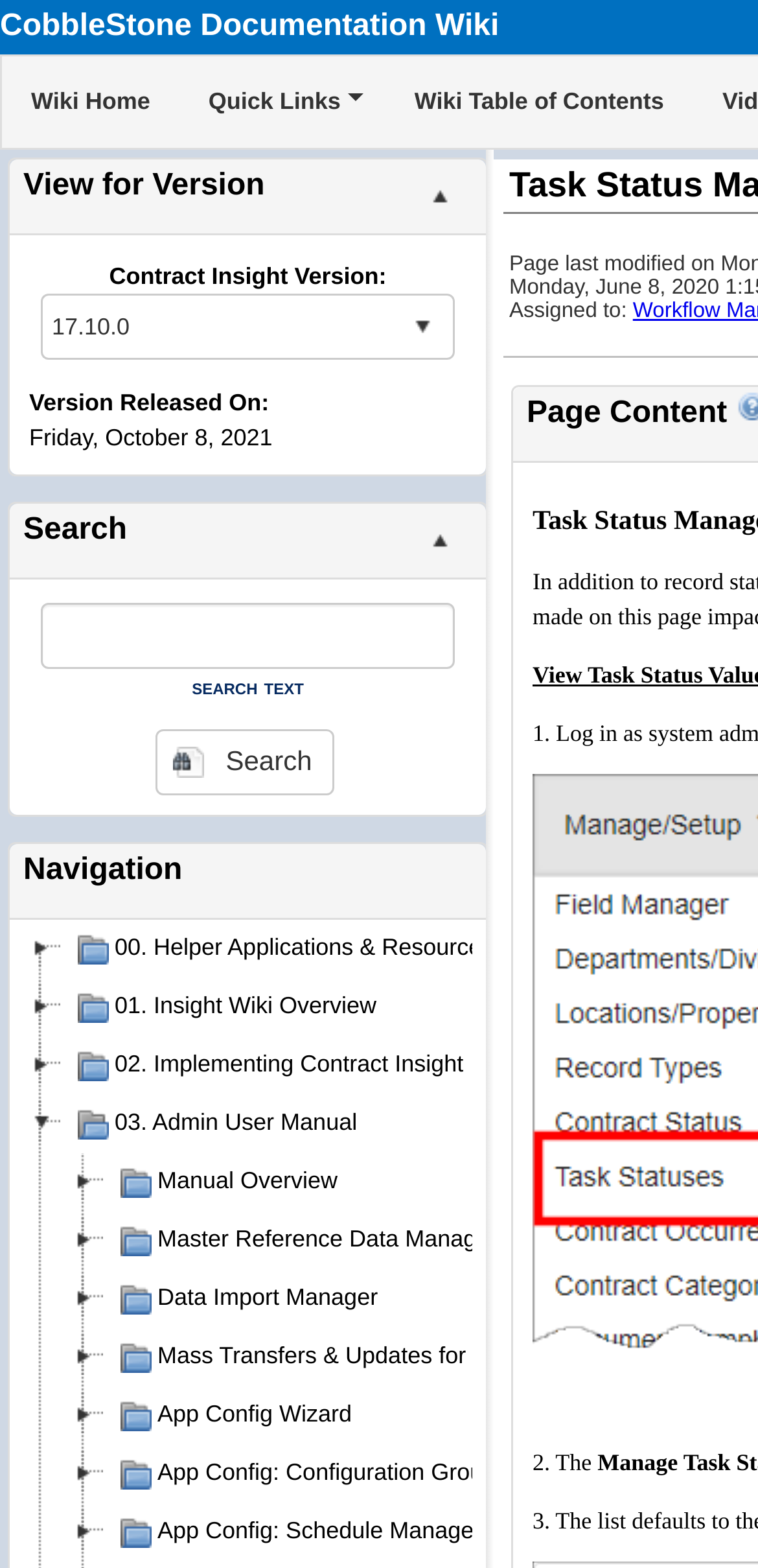Pinpoint the bounding box coordinates of the area that should be clicked to complete the following instruction: "Click on Wiki Home". The coordinates must be given as four float numbers between 0 and 1, i.e., [left, top, right, bottom].

[0.003, 0.036, 0.237, 0.094]